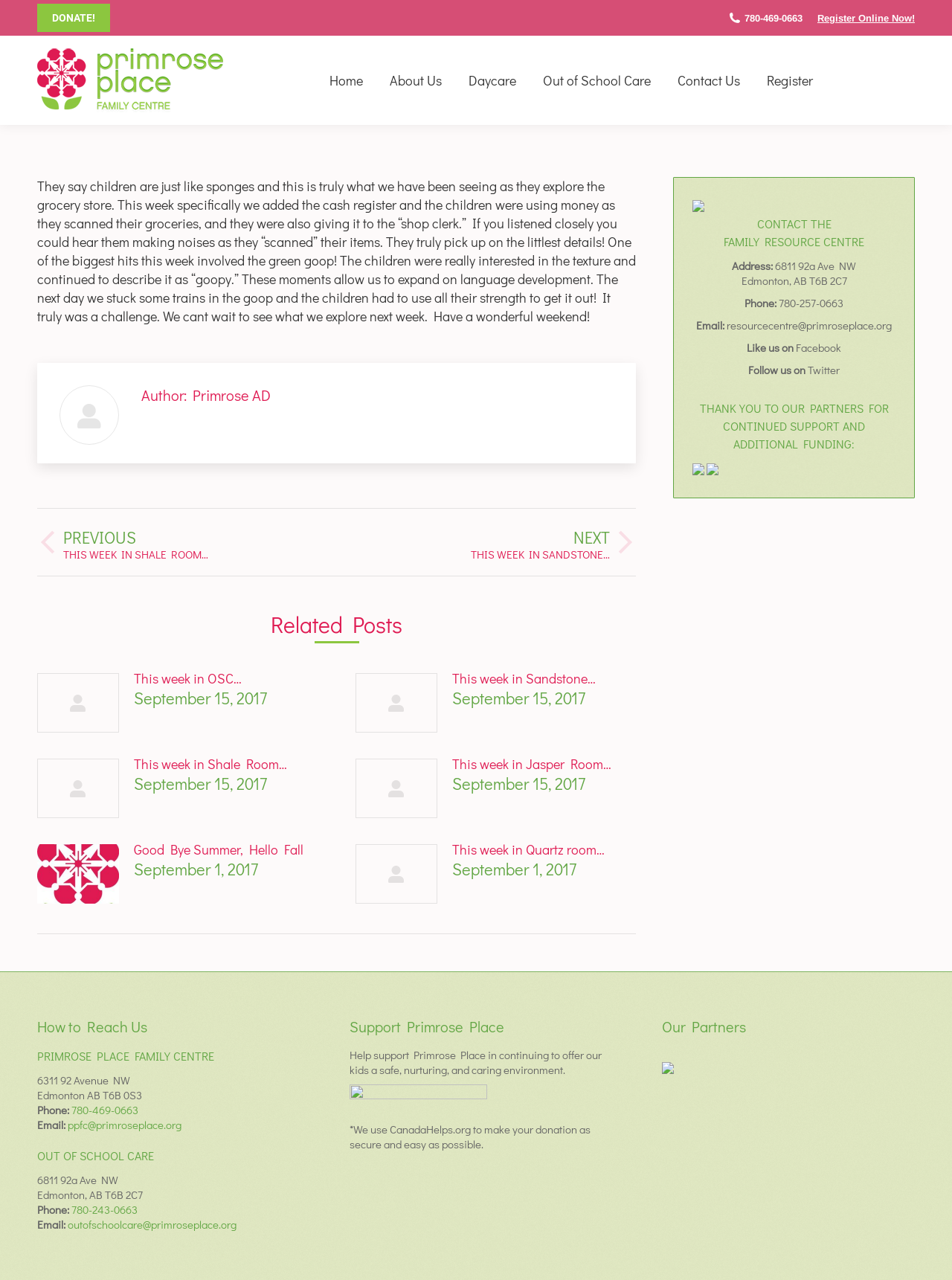Determine the coordinates of the bounding box for the clickable area needed to execute this instruction: "Click the 'DONATE!' link".

[0.039, 0.003, 0.116, 0.025]